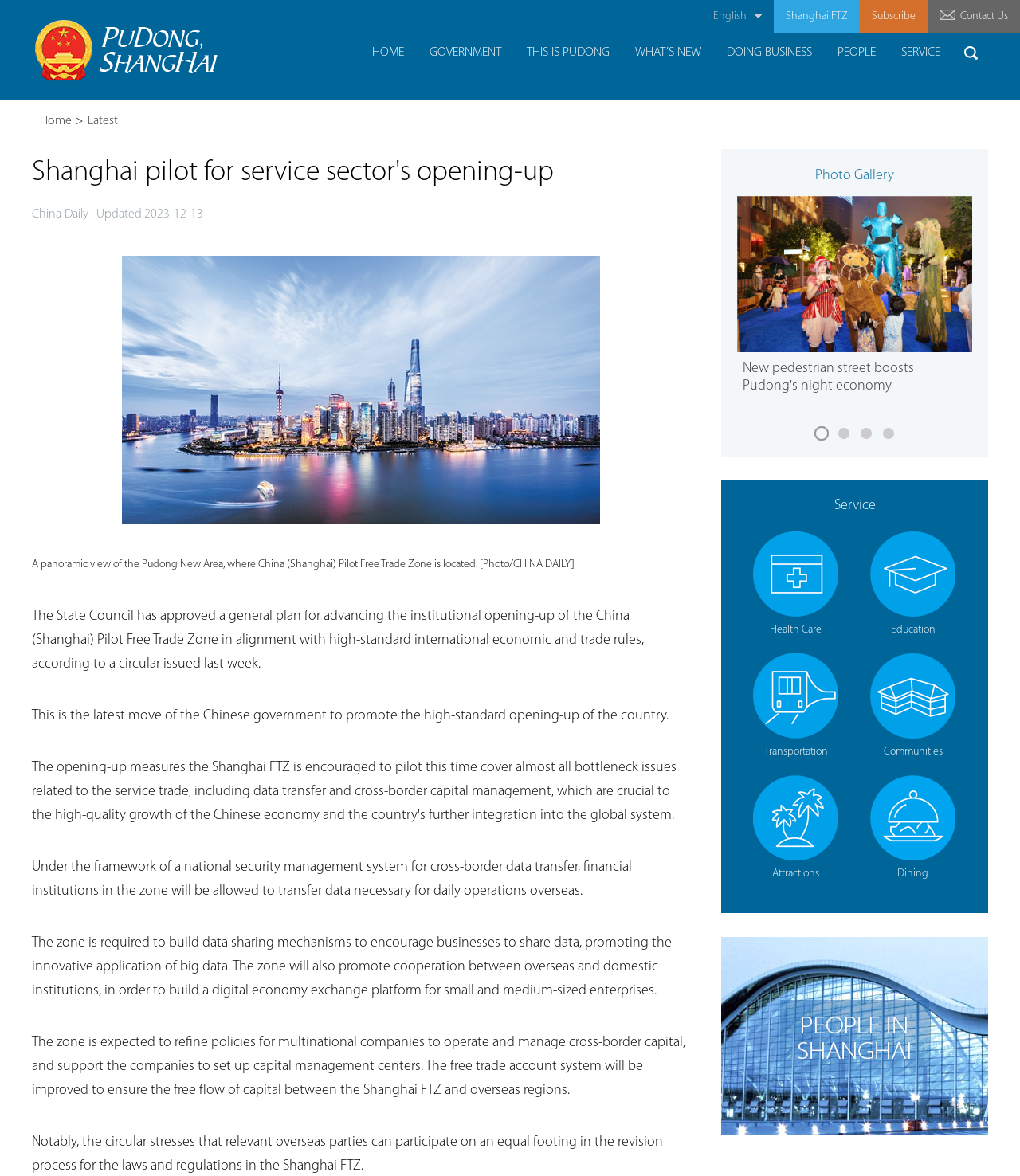Determine the bounding box coordinates of the element's region needed to click to follow the instruction: "Search for something". Provide these coordinates as four float numbers between 0 and 1, formatted as [left, top, right, bottom].

[0.934, 0.03, 0.969, 0.06]